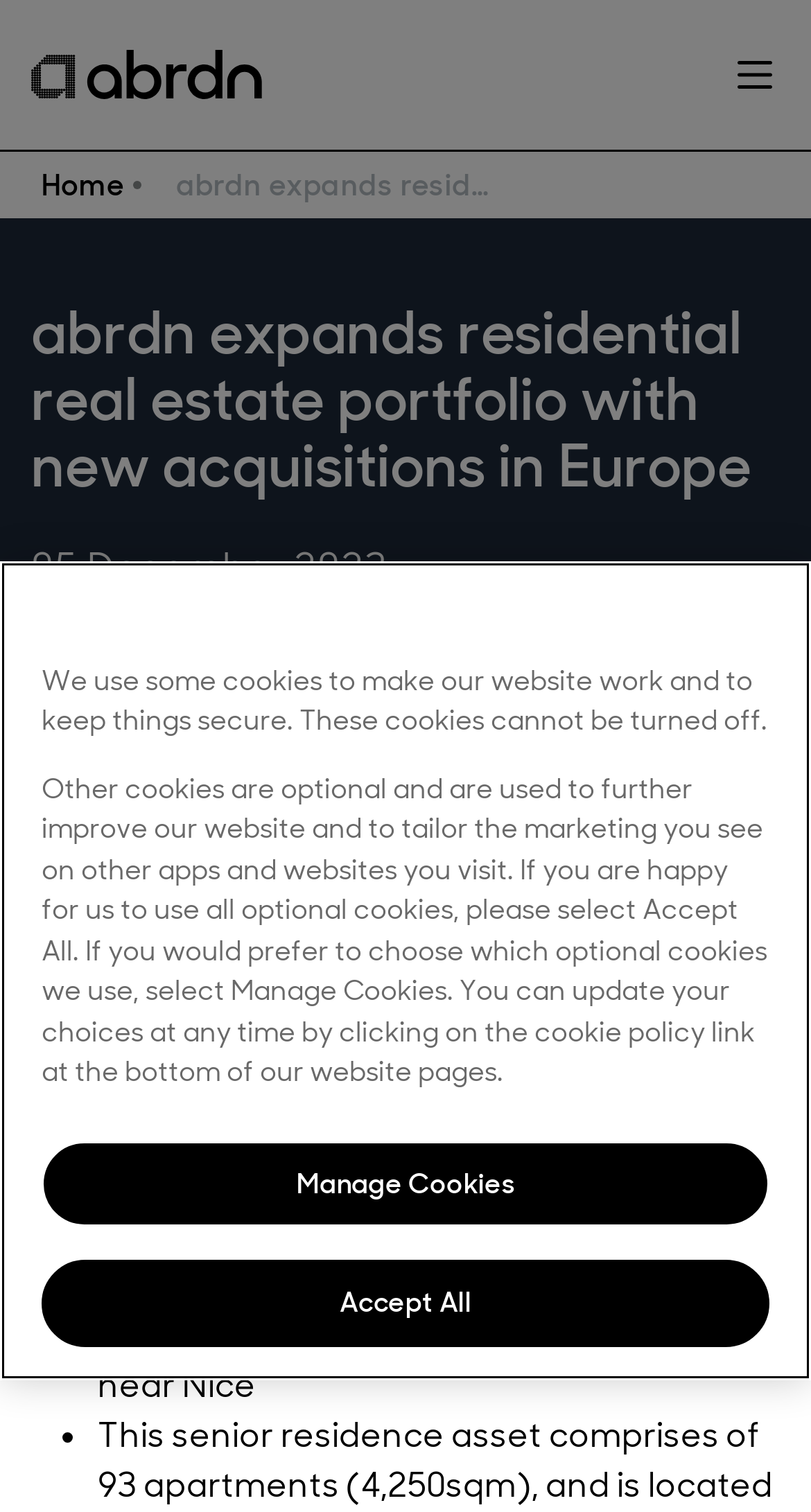Locate the UI element described as follows: "Accept All". Return the bounding box coordinates as four float numbers between 0 and 1 in the order [left, top, right, bottom].

[0.051, 0.834, 0.949, 0.891]